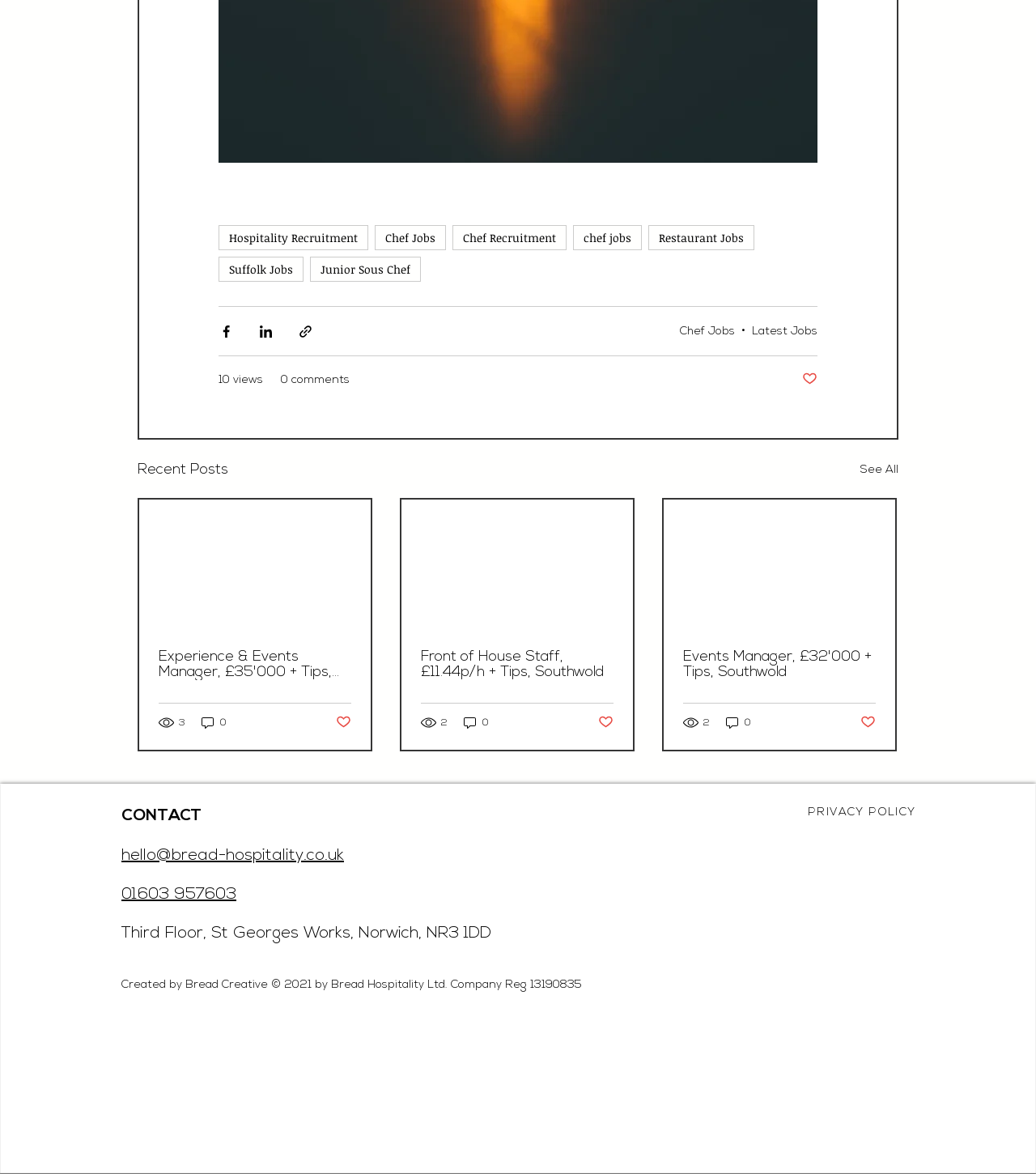Please answer the following question using a single word or phrase: 
What is the contact email of the website?

hello@bread-hospitality.co.uk